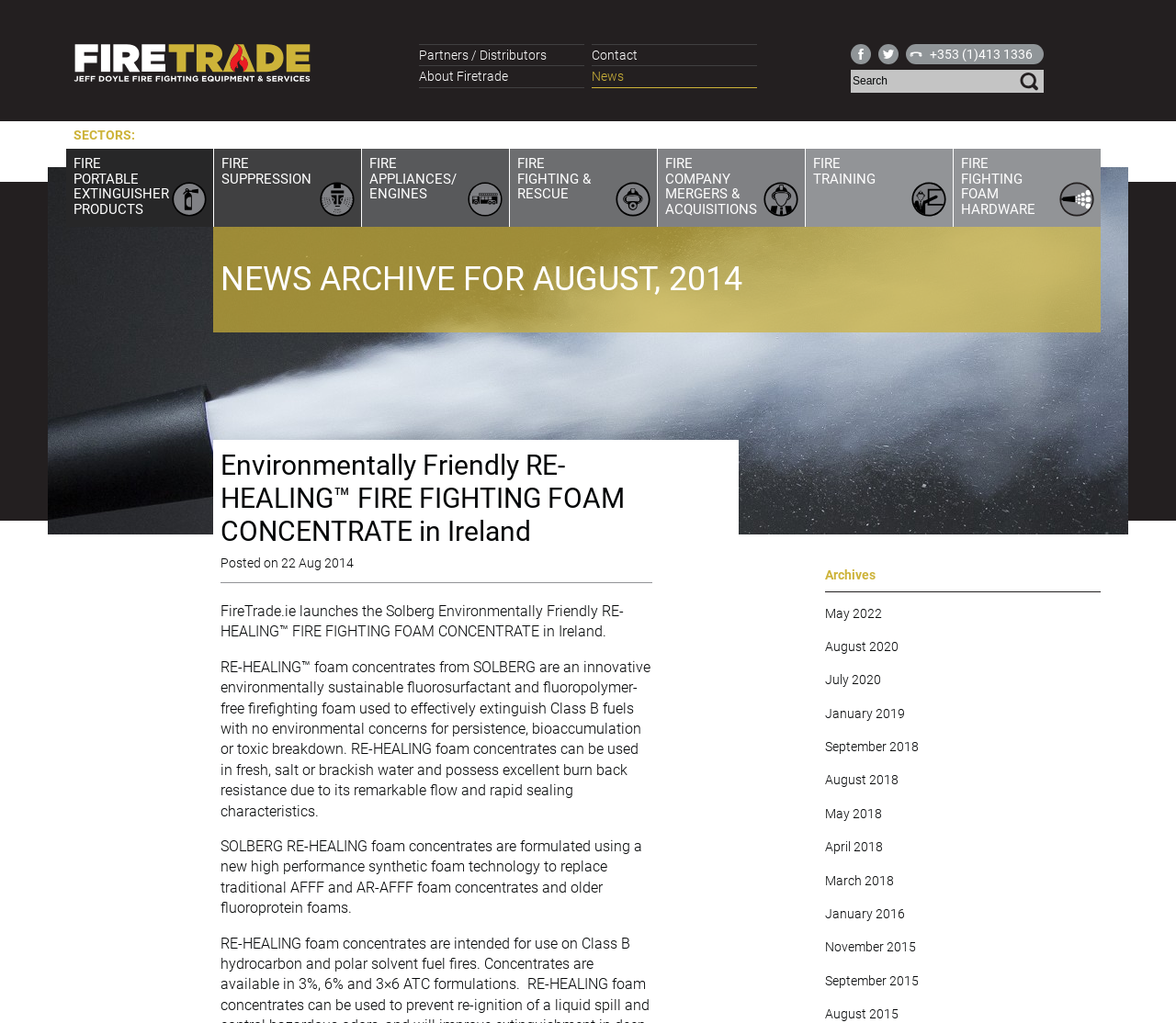Please find the bounding box coordinates of the element's region to be clicked to carry out this instruction: "Follow Firetrade on Facebook".

[0.723, 0.043, 0.741, 0.063]